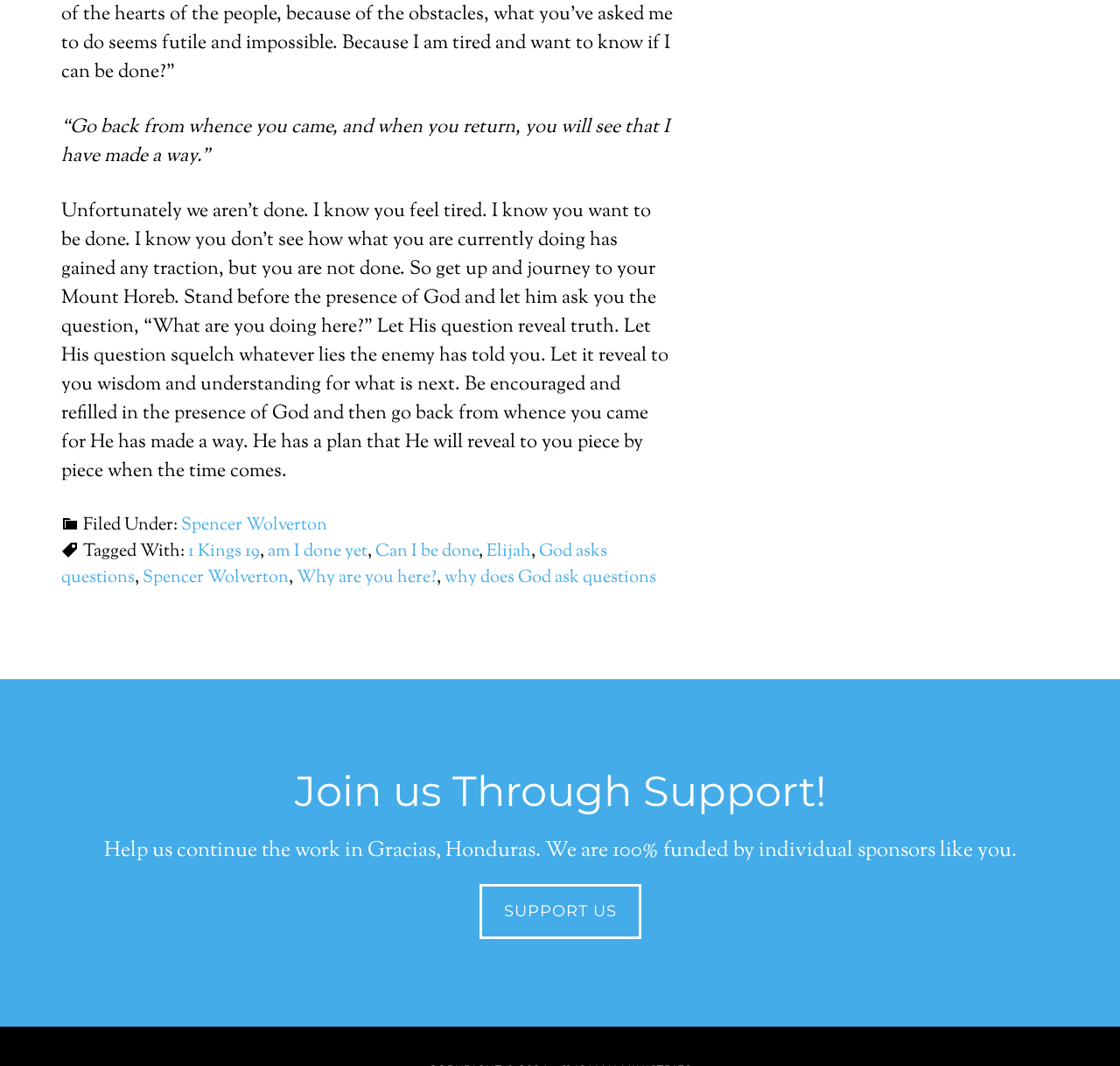Please identify the bounding box coordinates of the element that needs to be clicked to perform the following instruction: "Support the work in Gracias, Honduras".

[0.428, 0.829, 0.572, 0.881]